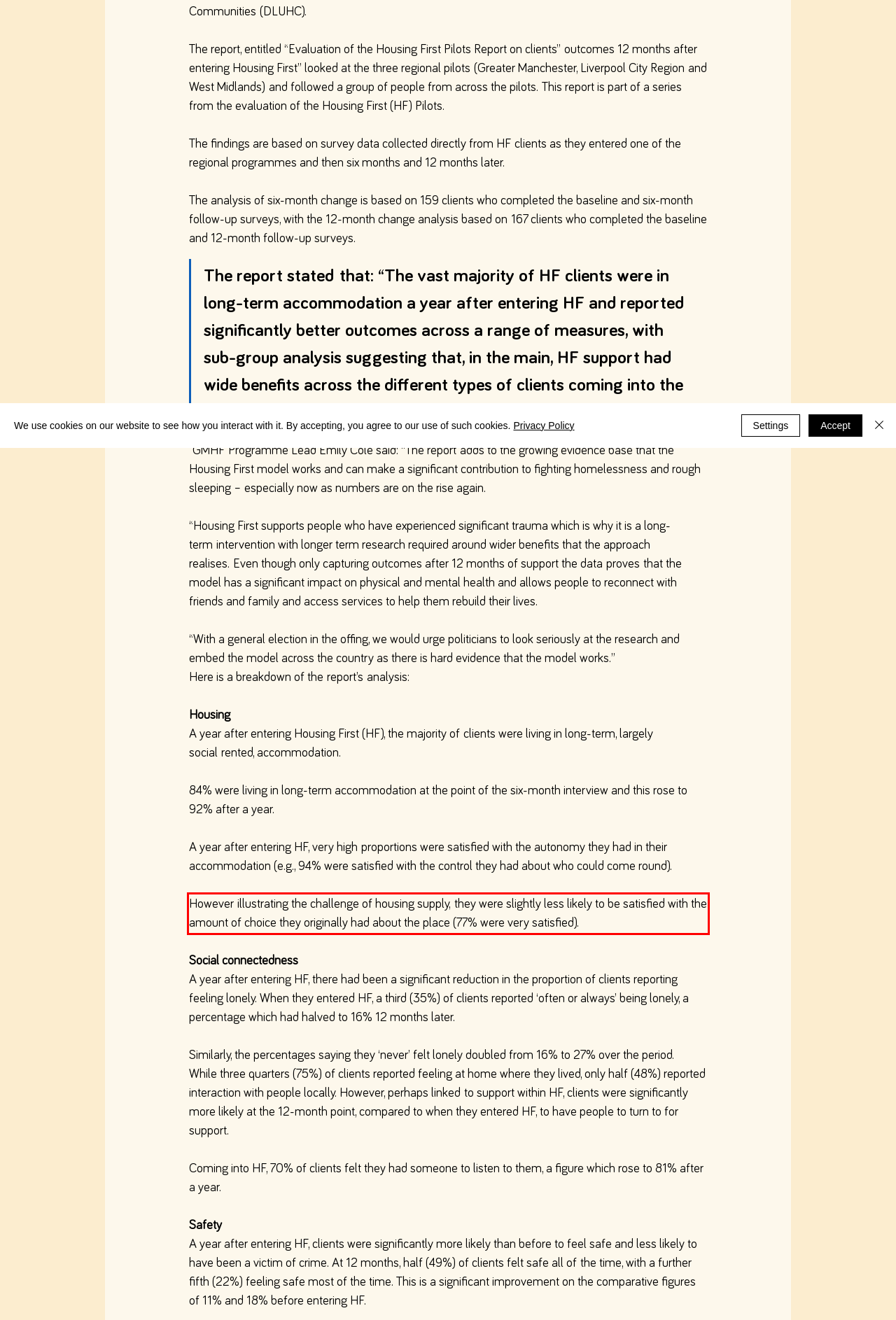Please examine the webpage screenshot and extract the text within the red bounding box using OCR.

However illustrating the challenge of housing supply, they were slightly less likely to be satisfied with the amount of choice they originally had about the place (77% were very satisfied).